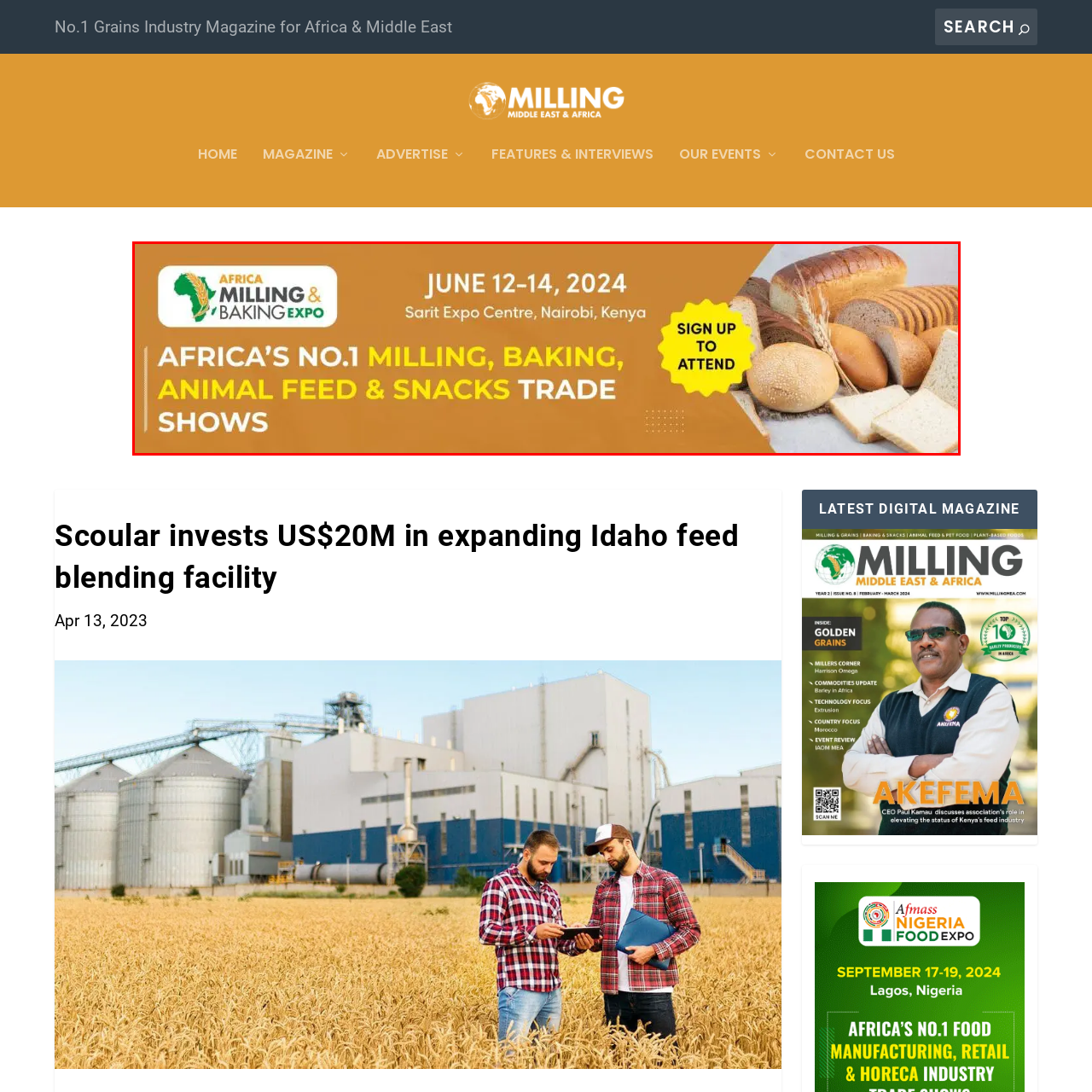Direct your attention to the image enclosed by the red boundary, Where is the Sarit Expo Centre located? 
Answer concisely using a single word or phrase.

Nairobi, Kenya